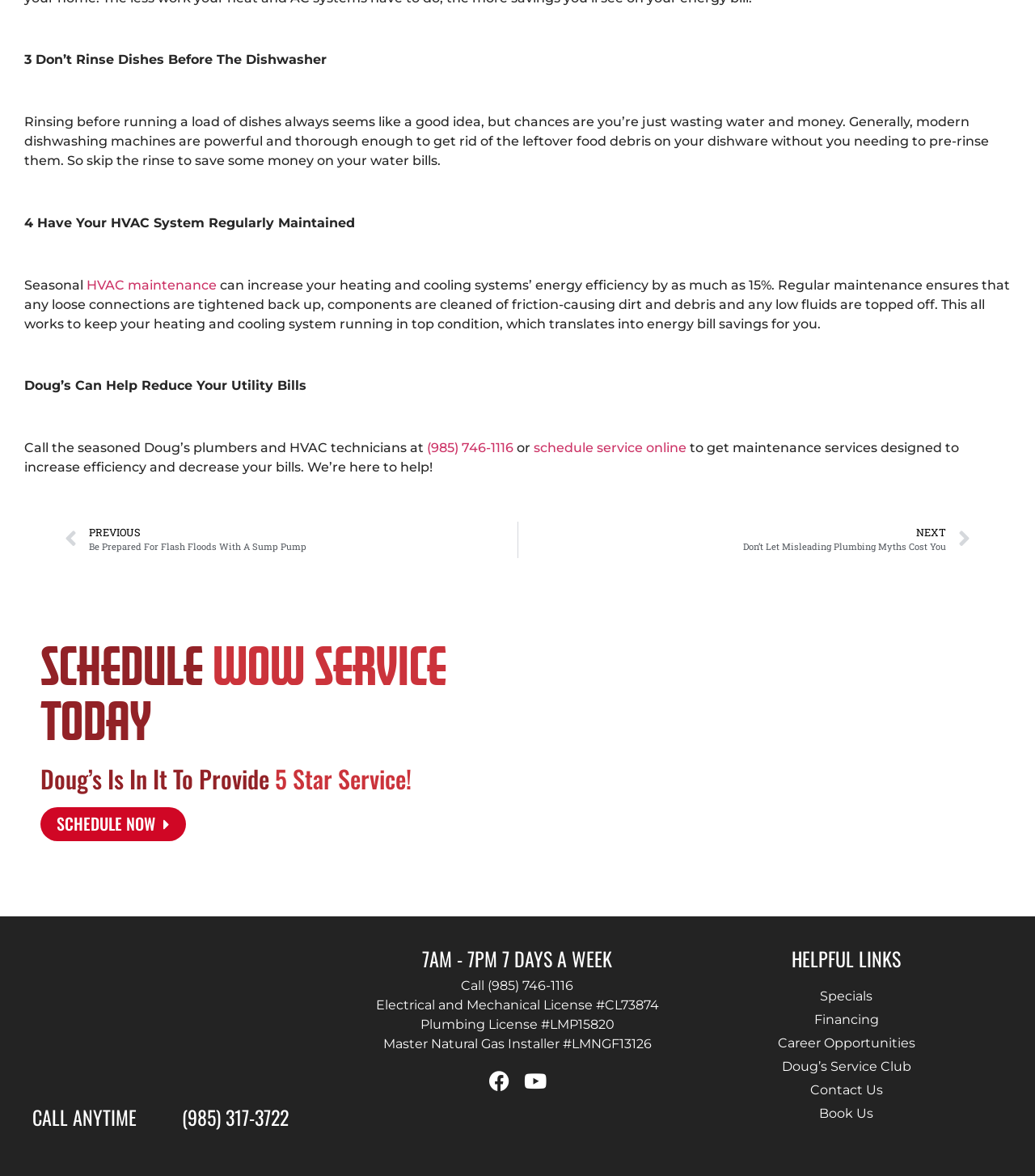What is the topic of the first tip?
Look at the image and provide a detailed response to the question.

The first tip is about not rinsing dishes before putting them in the dishwasher, so the topic is rinsing dishes.